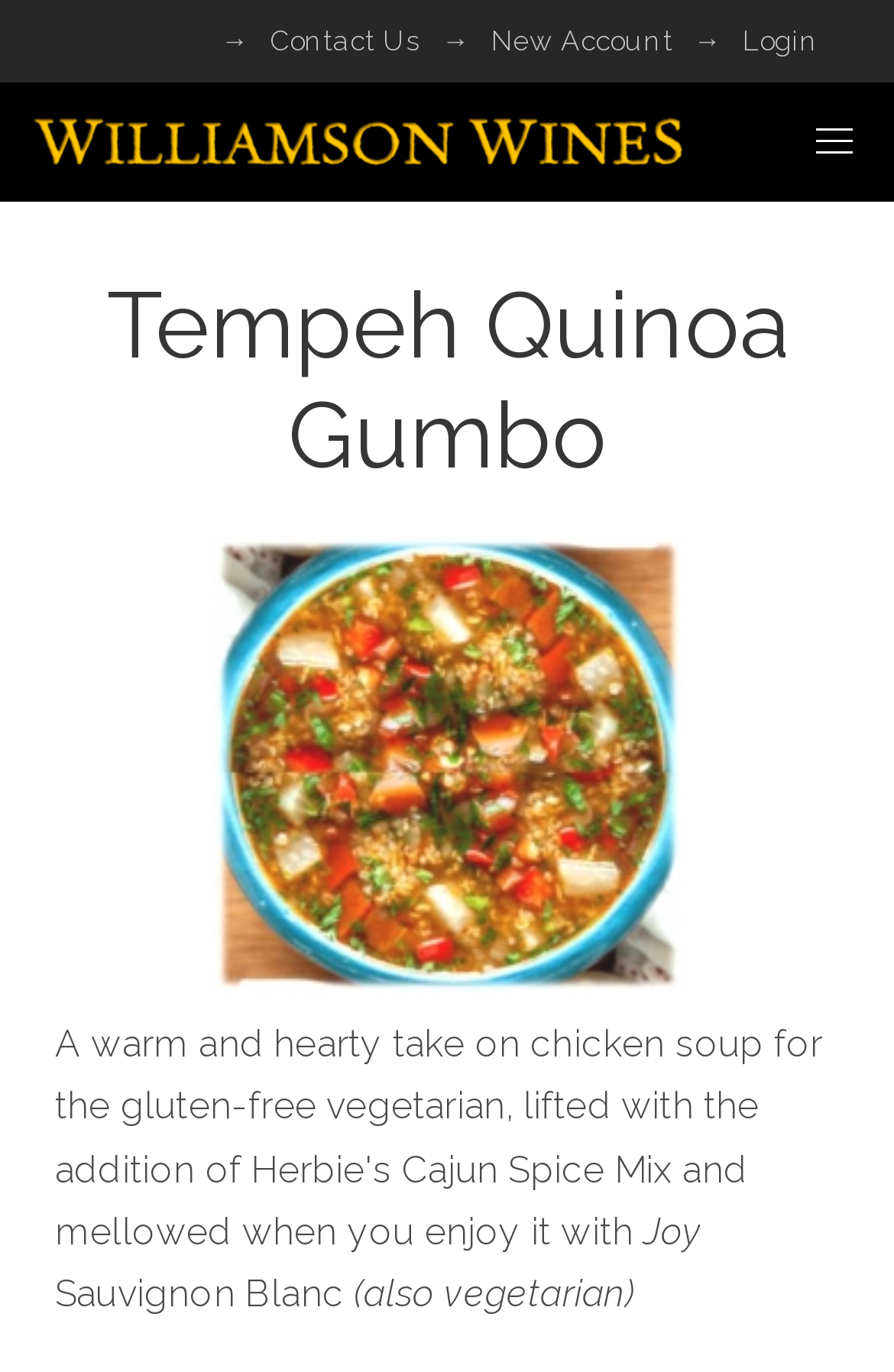Provide the bounding box coordinates of the HTML element this sentence describes: "Contact Us". The bounding box coordinates consist of four float numbers between 0 and 1, i.e., [left, top, right, bottom].

[0.279, 0.0, 0.494, 0.06]